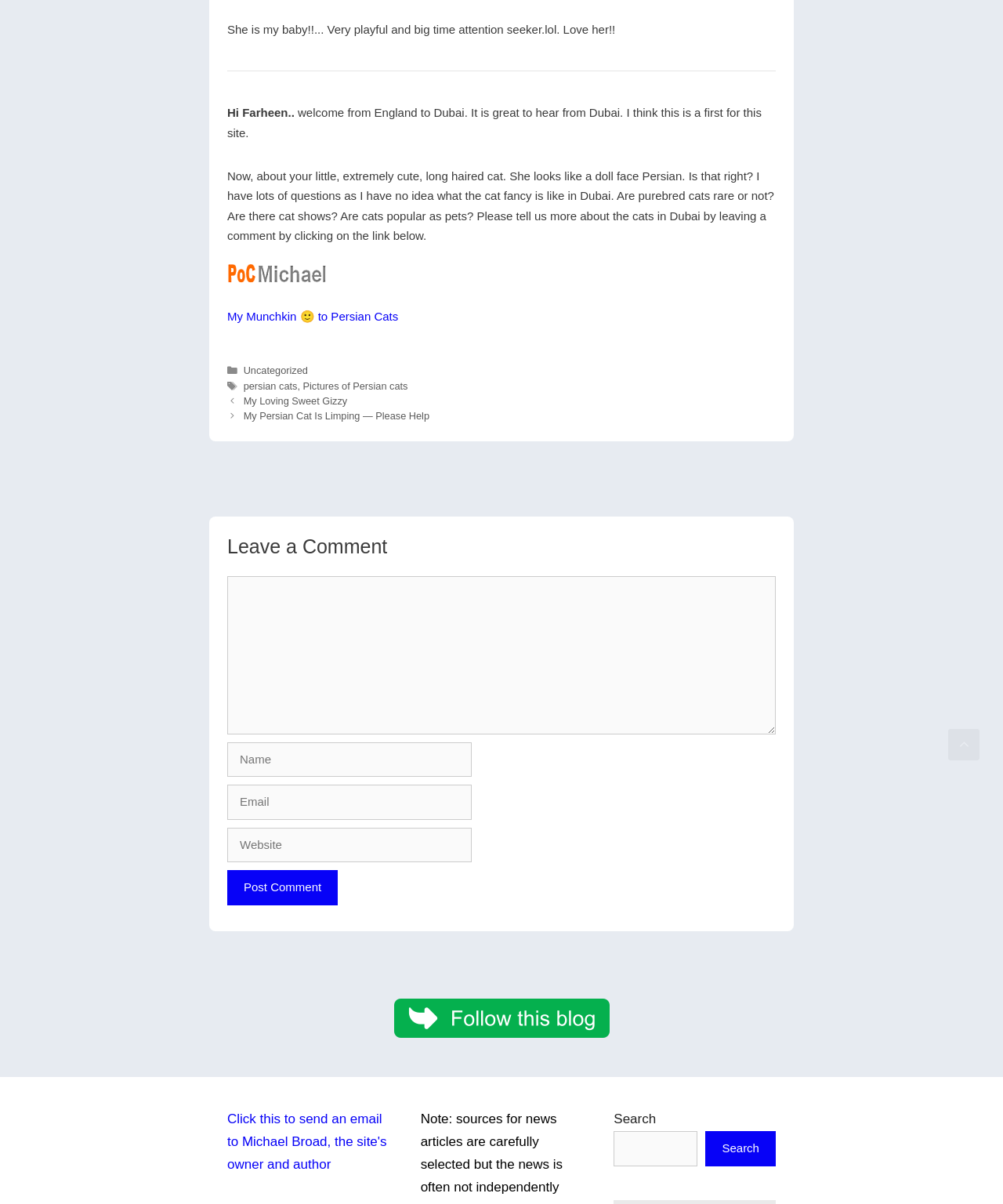Predict the bounding box coordinates of the area that should be clicked to accomplish the following instruction: "Click on Construction Machine". The bounding box coordinates should consist of four float numbers between 0 and 1, i.e., [left, top, right, bottom].

None